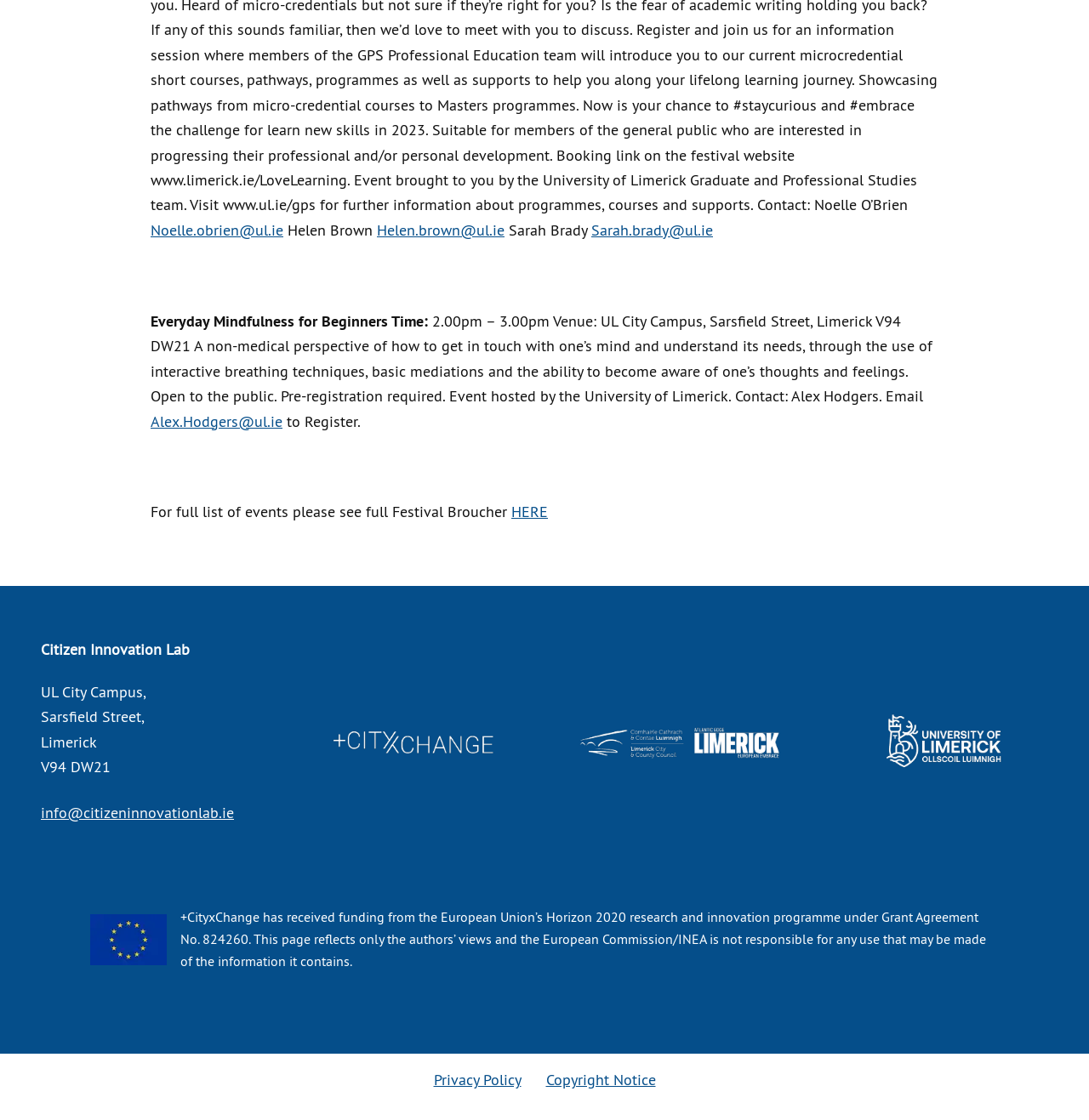How can I register for the event?
Give a thorough and detailed response to the question.

I found the registration instruction by reading the text description of the event 'Everyday Mindfulness for Beginners' which mentions 'Pre-registration required' and provides a link 'to Register' to register for the event.